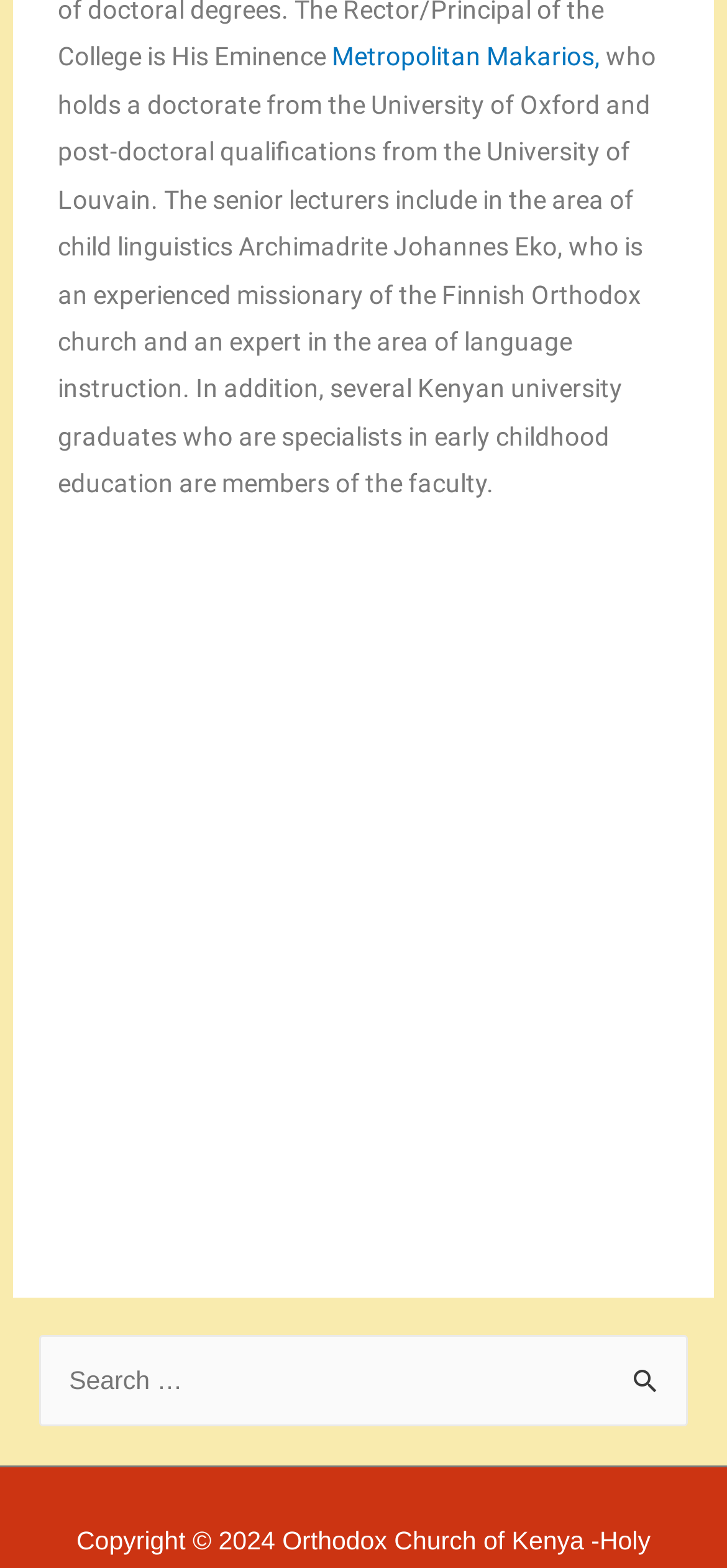What is the expertise of Archimadrite Johannes Eko?
Please provide a comprehensive answer based on the contents of the image.

According to the text, Archimadrite Johannes Eko is an expert in the area of language instruction. This information is found in the paragraph that describes the senior lecturers.